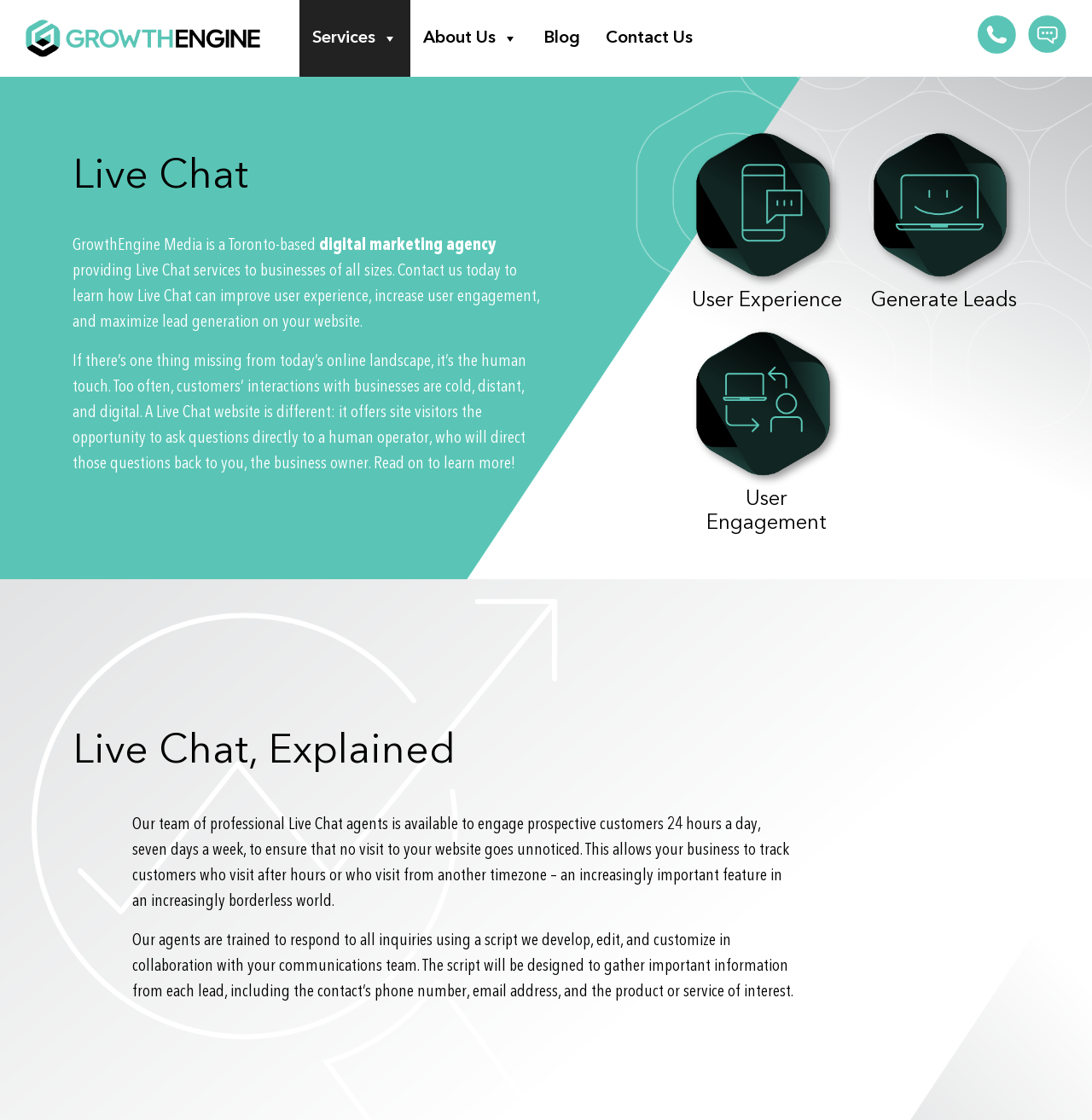What is the purpose of Live Chat on a website?
Please provide an in-depth and detailed response to the question.

According to the webpage, Live Chat can improve user experience, increase user engagement, and maximize lead generation on a website. Therefore, the purpose of Live Chat is to improve user experience, among other benefits.